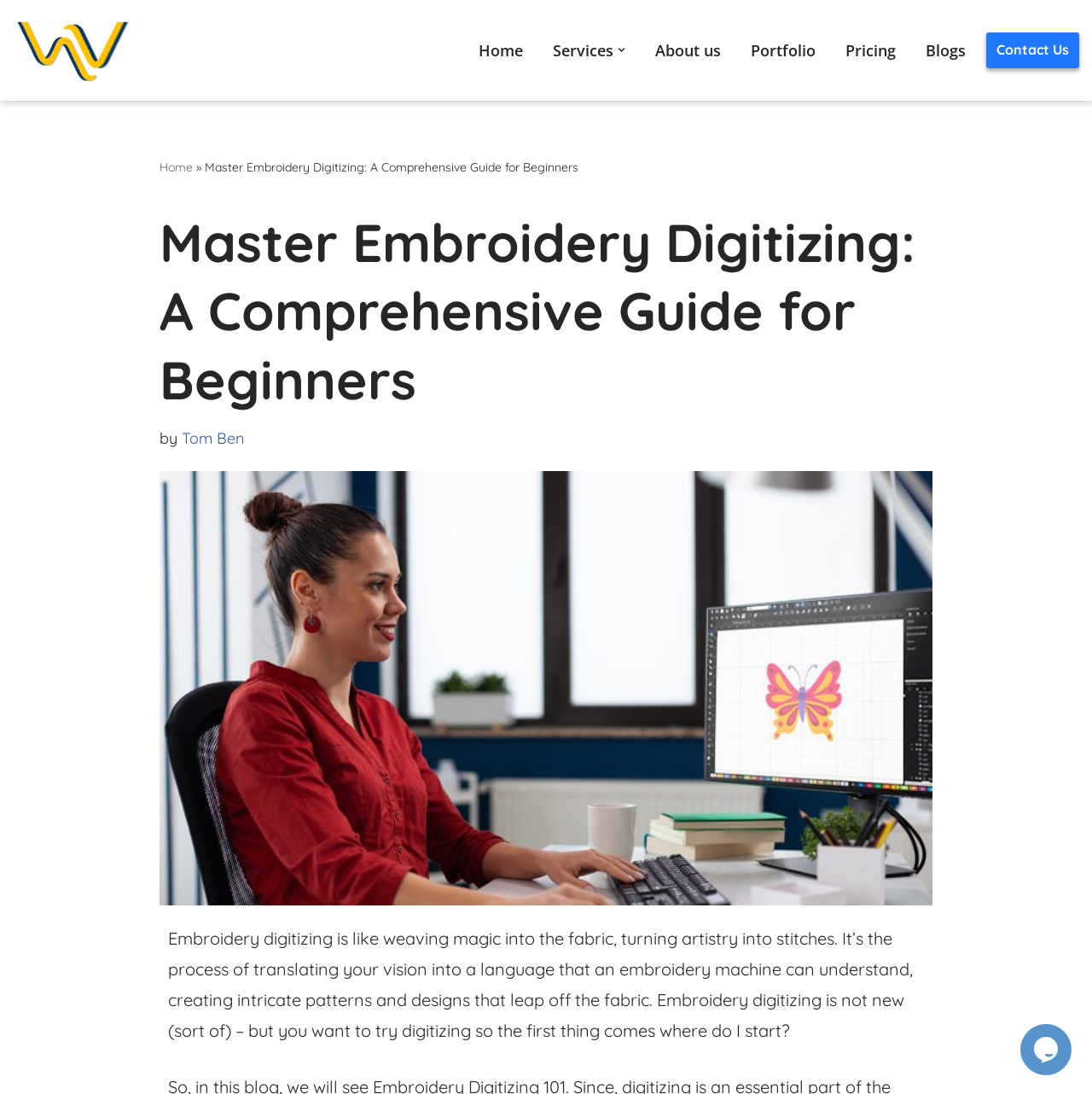Can you find the bounding box coordinates of the area I should click to execute the following instruction: "Read more about customer reviews"?

None